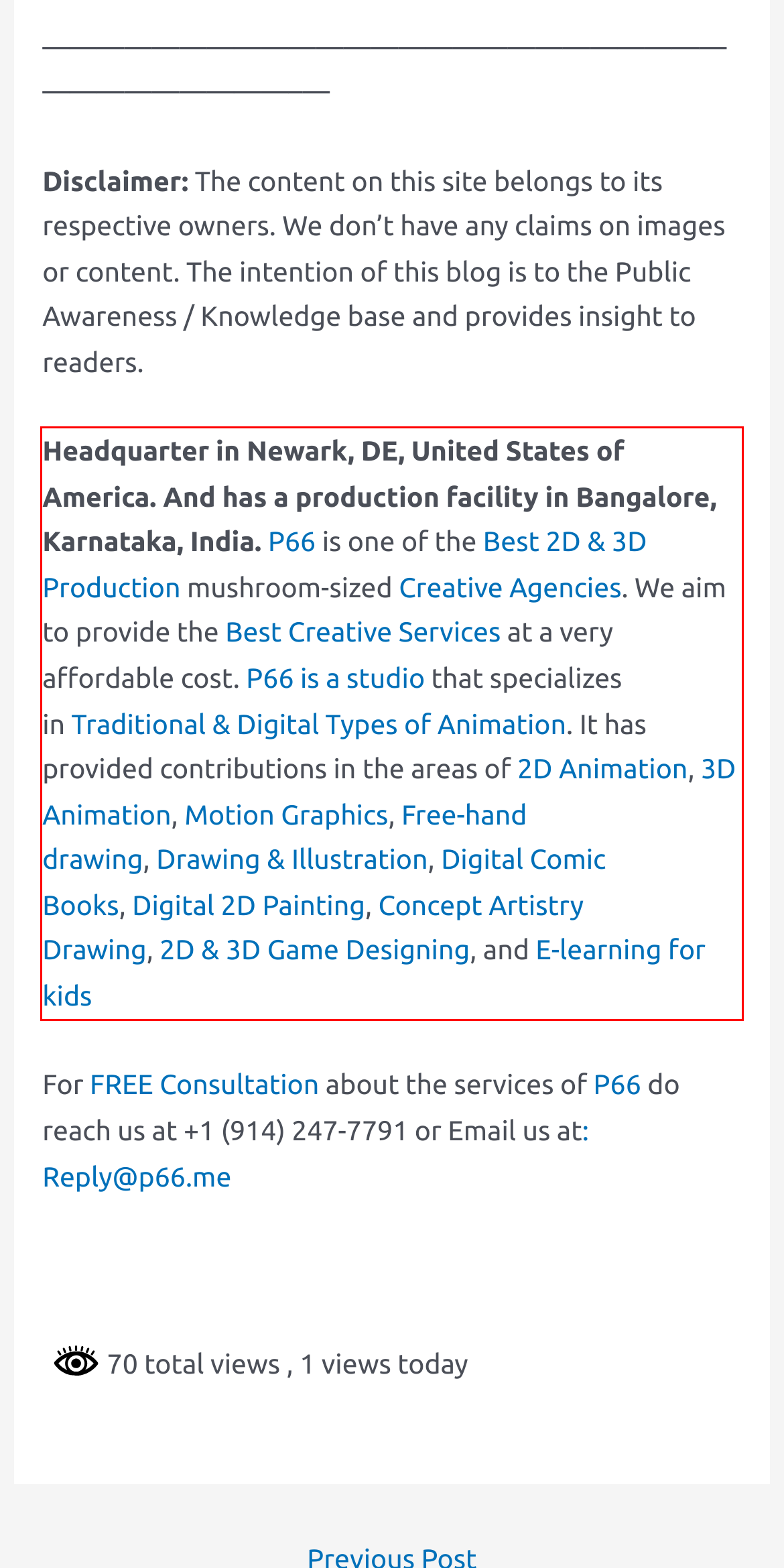In the screenshot of the webpage, find the red bounding box and perform OCR to obtain the text content restricted within this red bounding box.

Headquarter in Newark, DE, United States of America. And has a production facility in Bangalore, Karnataka, India. P66 is one of the Best 2D & 3D Production mushroom-sized Creative Agencies. We aim to provide the Best Creative Services at a very affordable cost. P66 is a studio that specializes in Traditional & Digital Types of Animation. It has provided contributions in the areas of 2D Animation, 3D Animation, Motion Graphics, Free-hand drawing, Drawing & Illustration, Digital Comic Books, Digital 2D Painting, Concept Artistry Drawing, 2D & 3D Game Designing, and E-learning for kids